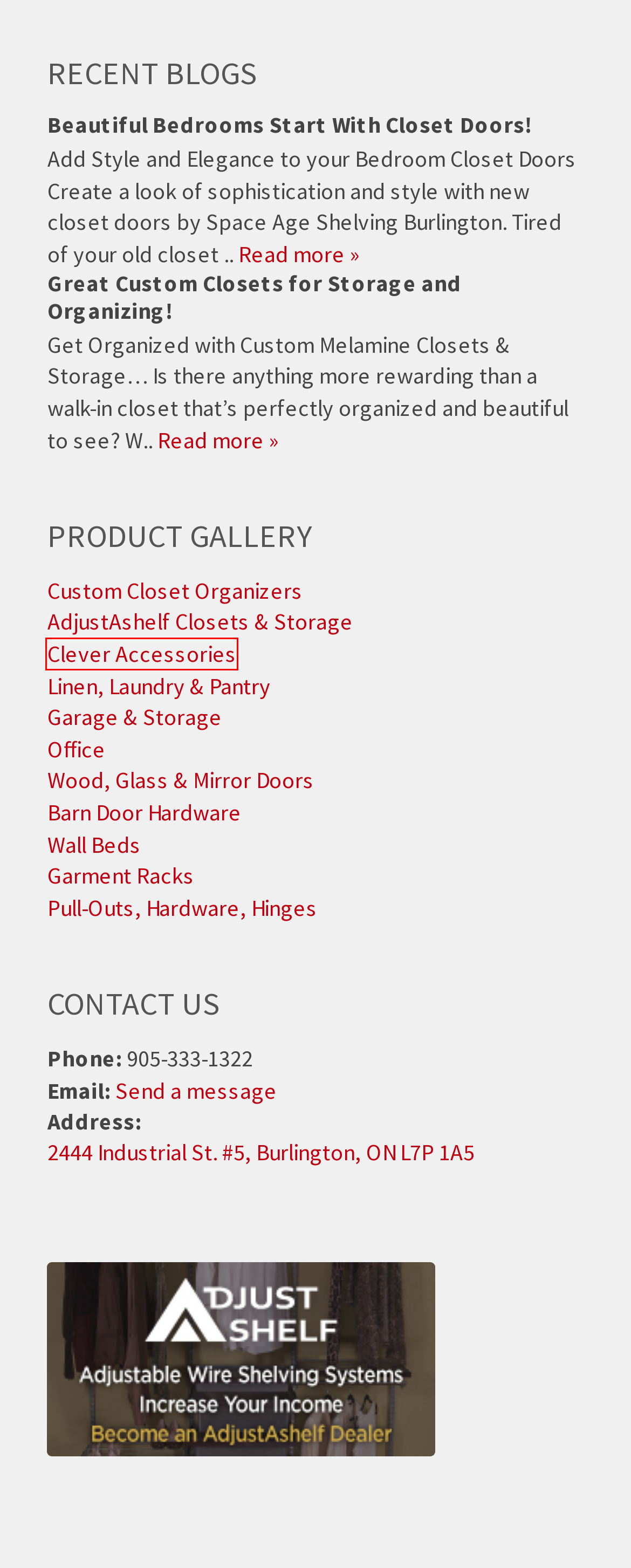Given a screenshot of a webpage with a red bounding box highlighting a UI element, determine which webpage description best matches the new webpage that appears after clicking the highlighted element. Here are the candidates:
A. Garage & Storage - Space Age Shelving Burlington
B. Wall Beds - Space Age Shelving Burlington
C. Clever Accessories - Space Age Shelving Burlington
D. Custom Closet Organizers - Space Age Shelving Burlington
E. Contact - Space Age Shelving Burlington
F. Office - Space Age Shelving Burlington
G. Linen, Laundry & Pantry - Space Age Shelving Burlington
H. Beautiful Bedrooms Start With Closet Doors! - Space Age Shelving Burlington

C